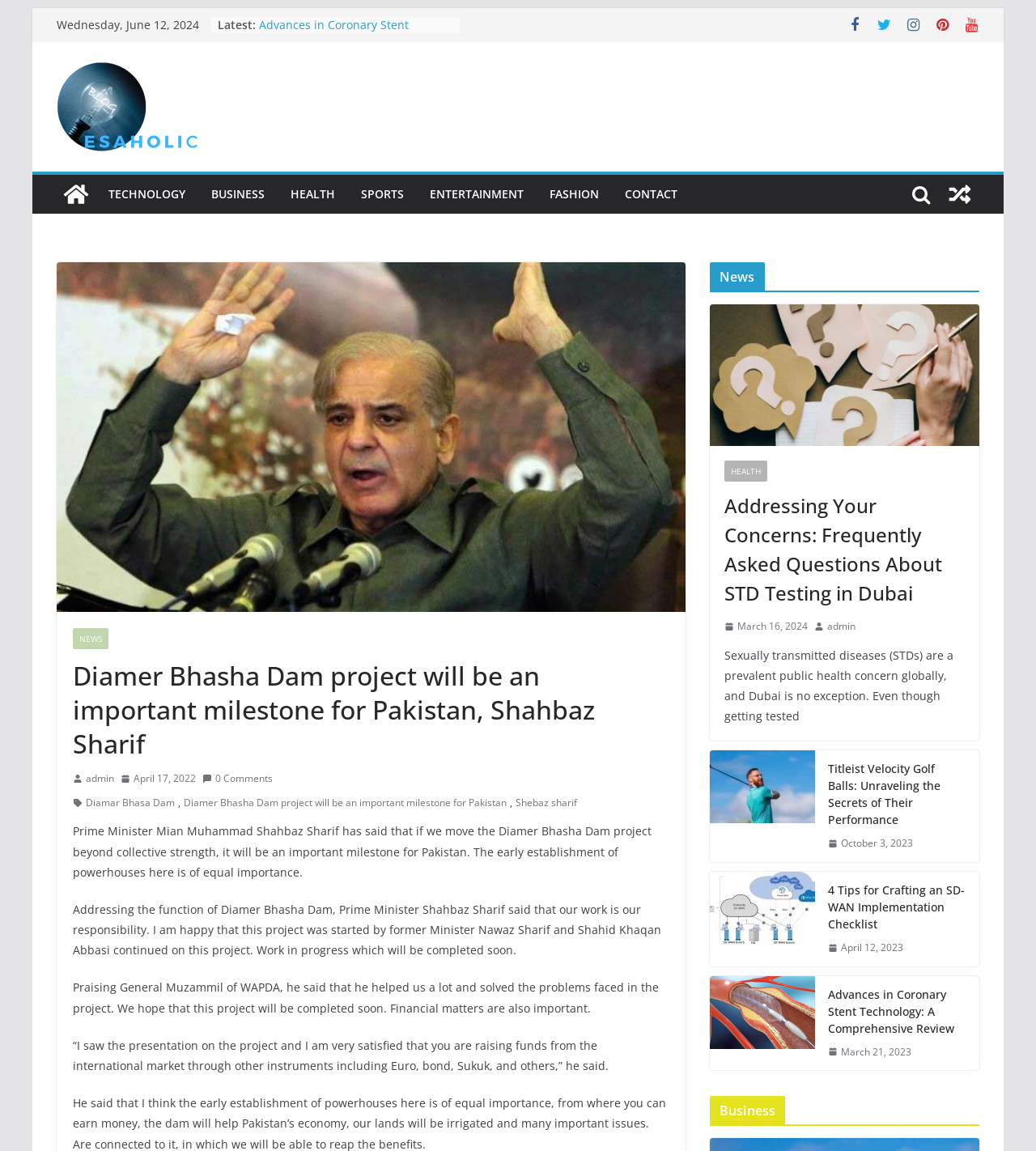Identify the bounding box coordinates of the region I need to click to complete this instruction: "View a random post".

[0.908, 0.152, 0.945, 0.186]